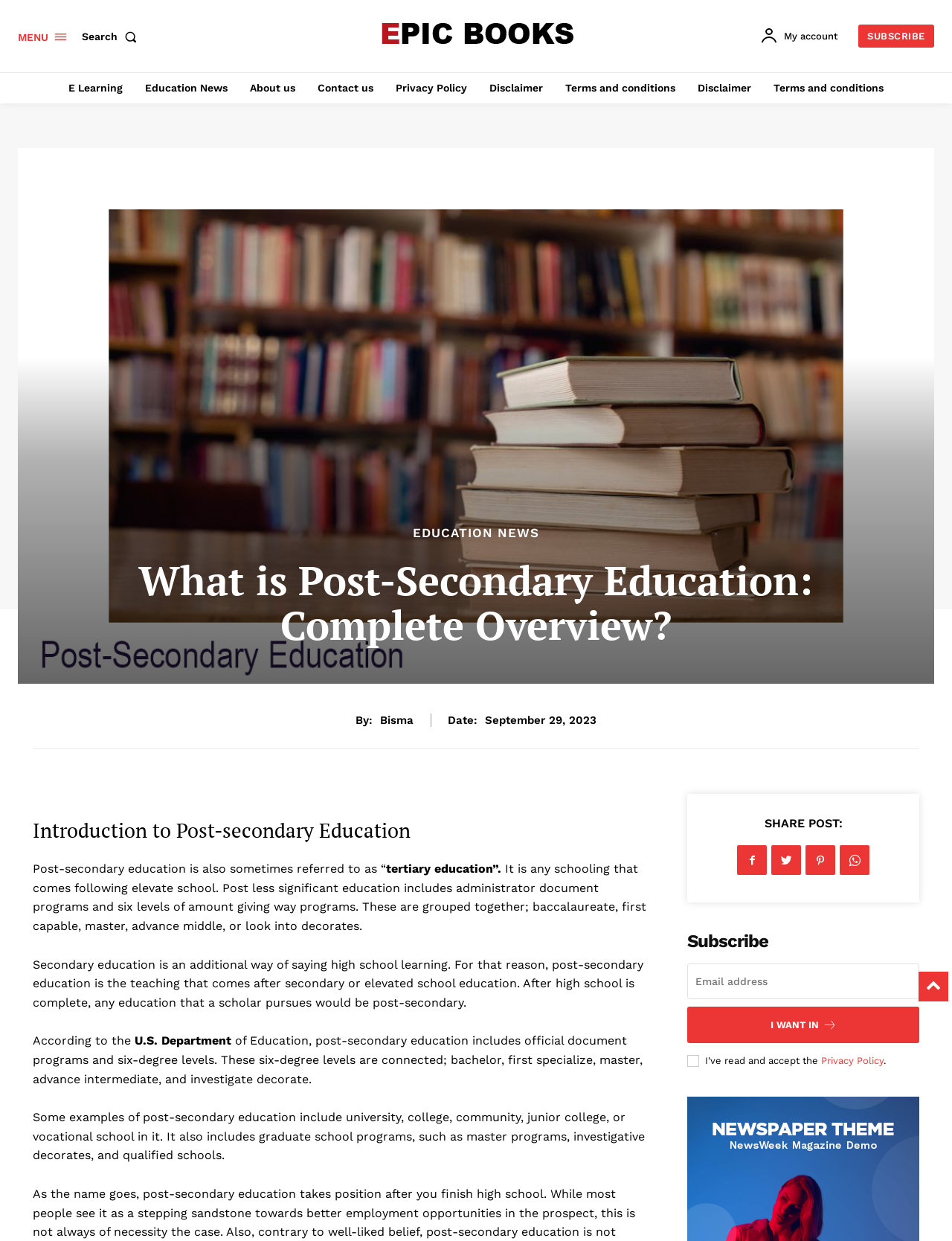How many social media sharing options are available?
Please answer the question with a detailed and comprehensive explanation.

The number of social media sharing options can be found by looking at the 'SHARE POST:' section. There are four social media icons, each representing a different platform, allowing users to share the post on those platforms.